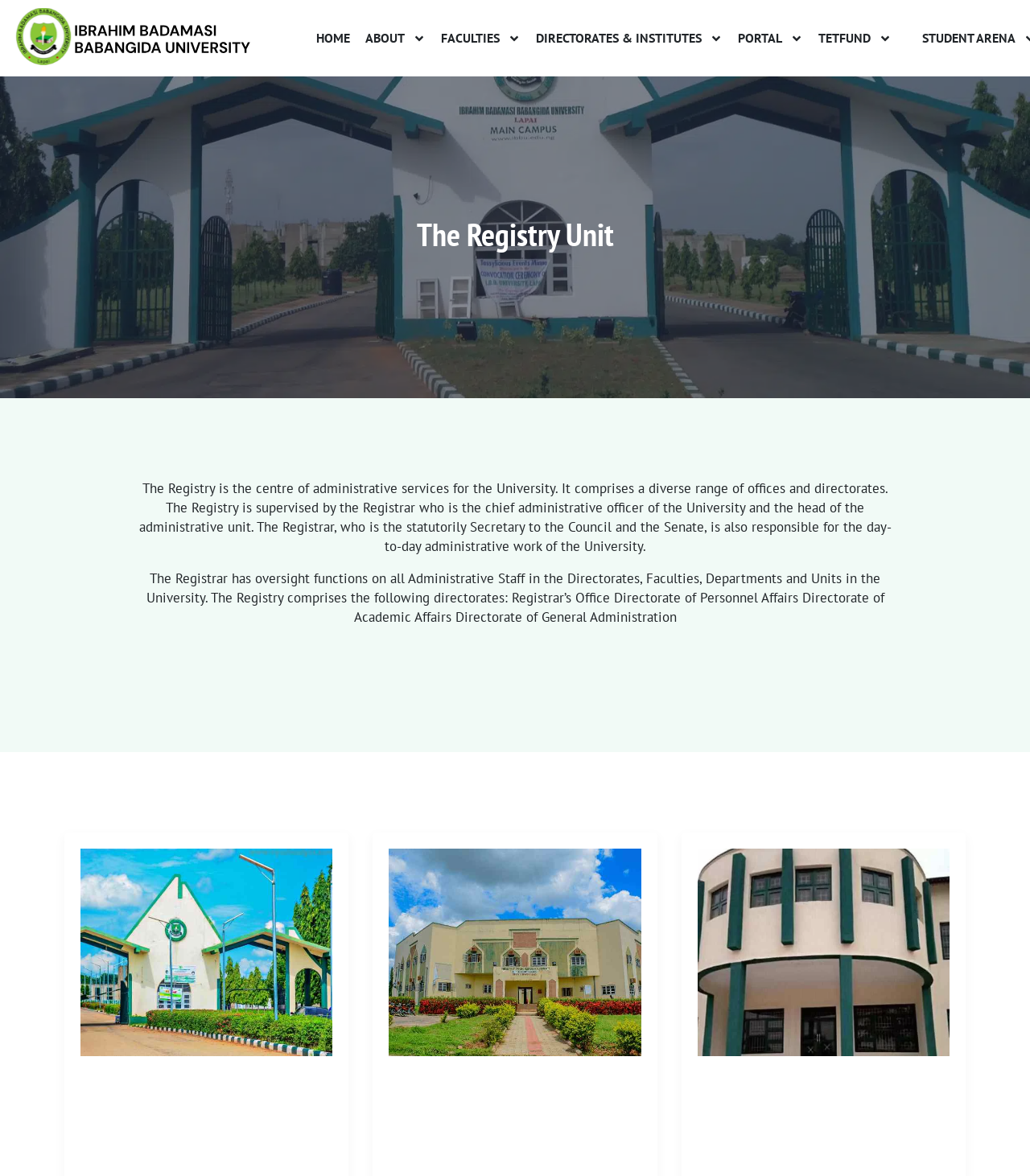Based on the provided description, "portal", find the bounding box of the corresponding UI element in the screenshot.

[0.712, 0.016, 0.783, 0.049]